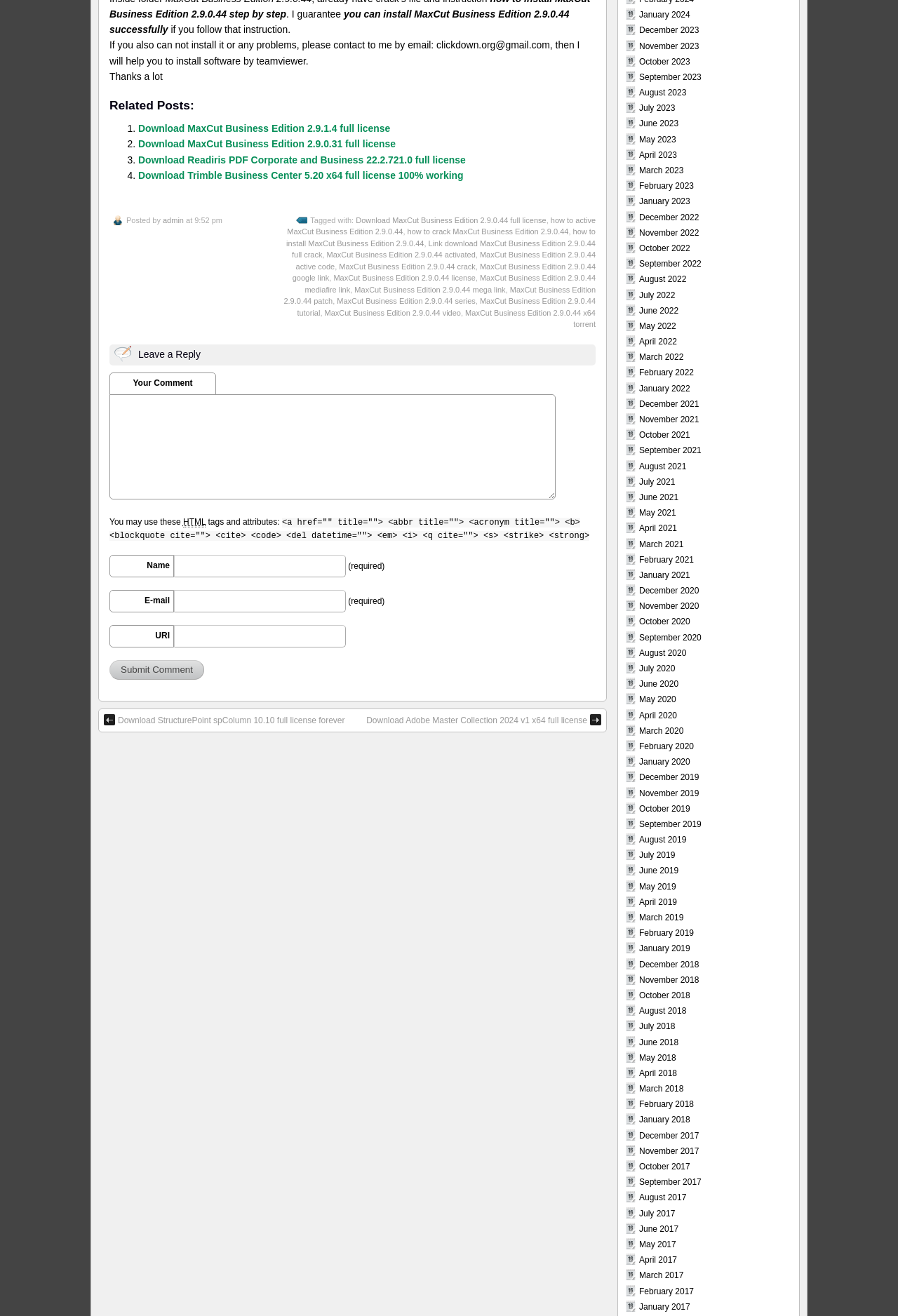Refer to the image and offer a detailed explanation in response to the question: What is the email address to contact for installation help?

I found the email address by reading the text 'please contact to me by email: clickdown.org@gmail.com, then I will help you to install software by teamviewer.' which is a part of the instructional text on the webpage.